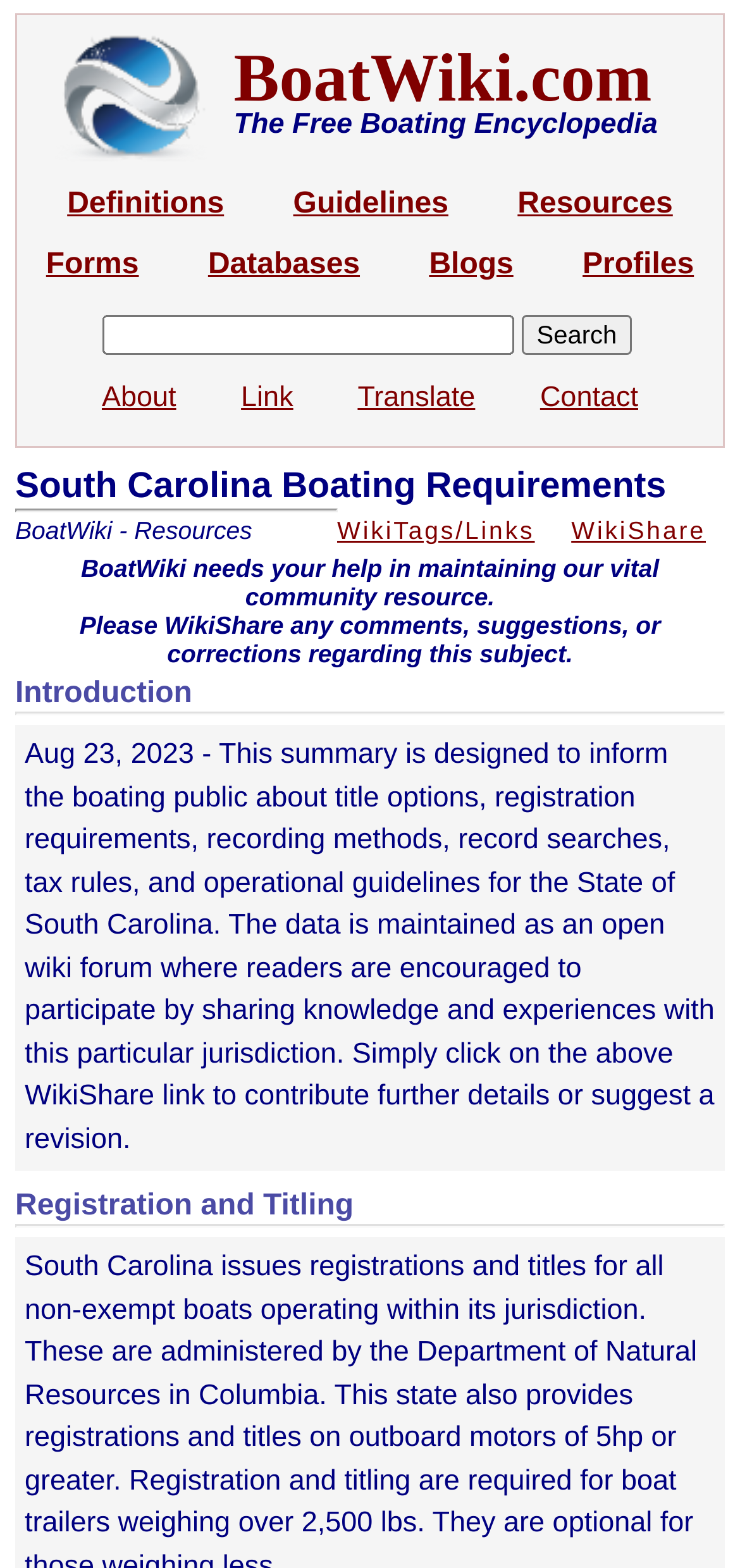What can users do to contribute to this webpage?
Refer to the image and provide a thorough answer to the question.

Users can click on the WikiShare link to contribute further details or suggest a revision to the webpage, which is an open wiki forum where readers are encouraged to participate by sharing knowledge and experiences with this particular jurisdiction.